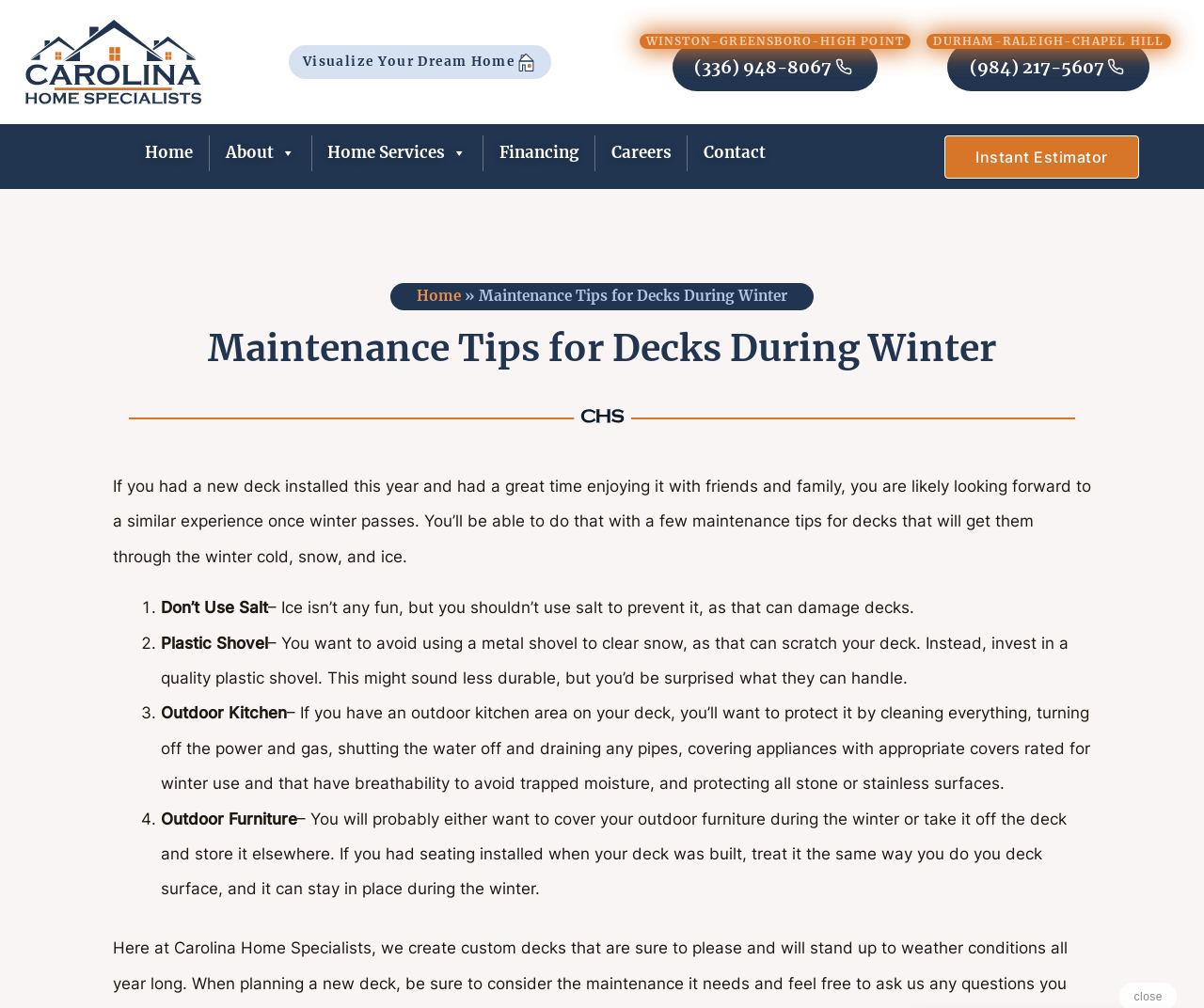What is the purpose of the 'Instant Estimator' link?
Provide a concise answer using a single word or phrase based on the image.

Unknown